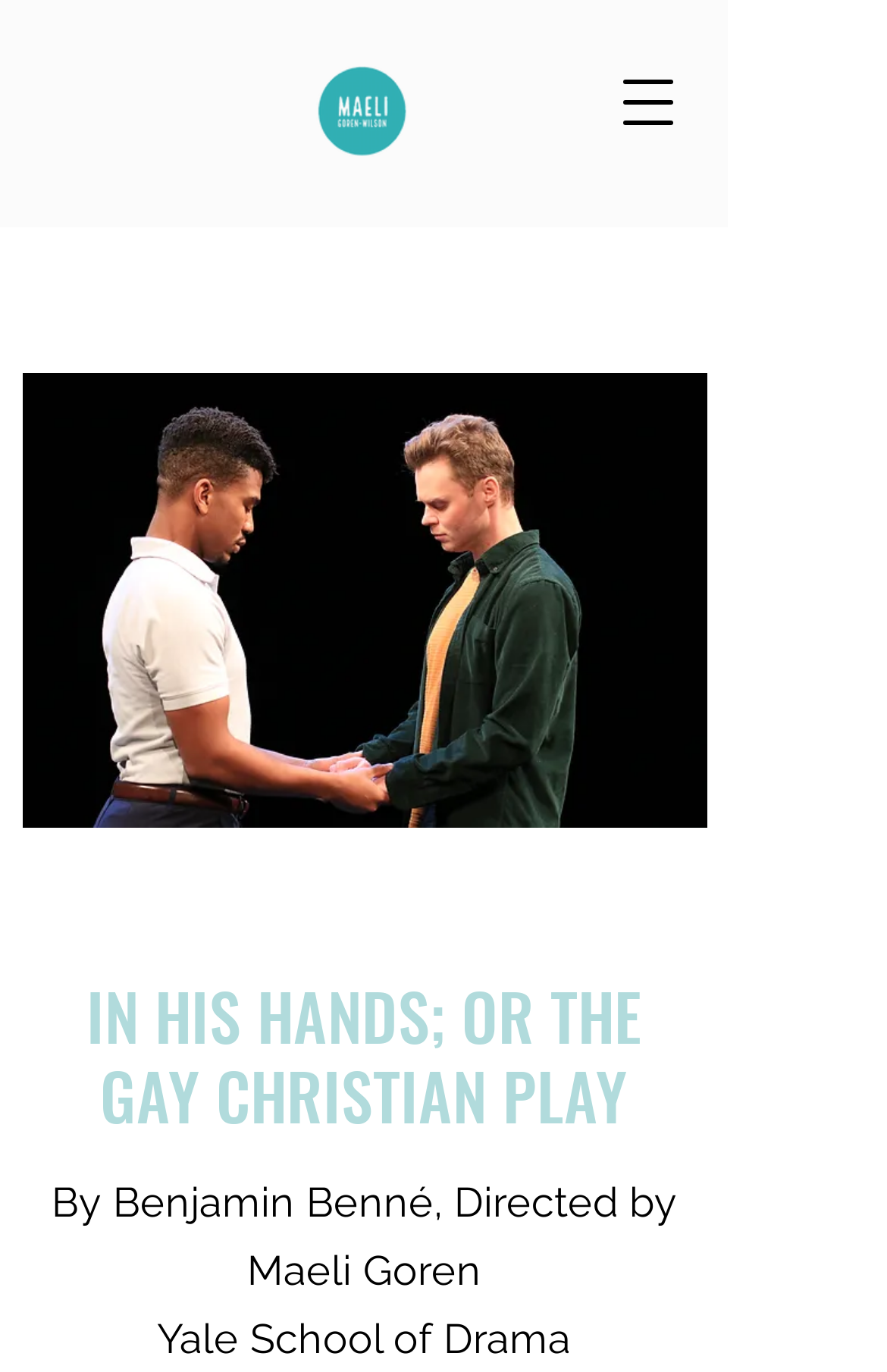What is the institution associated with the play?
Based on the content of the image, thoroughly explain and answer the question.

I found the answer by looking at the StaticText element on the webpage, which says 'Yale School of Drama'. The institution associated with the play is Yale School of Drama.